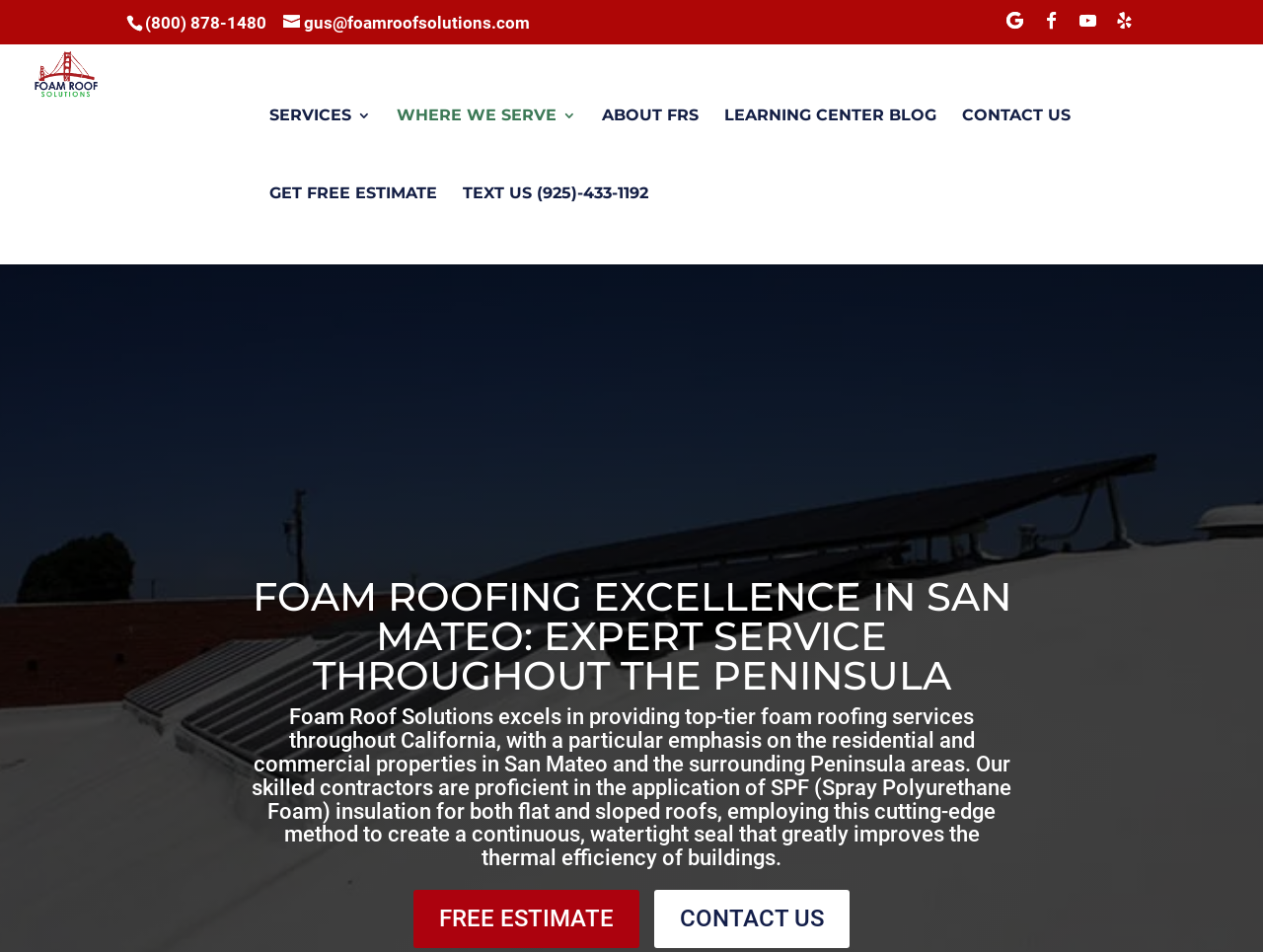Give a one-word or phrase response to the following question: What is the main service offered?

Foam roofing services